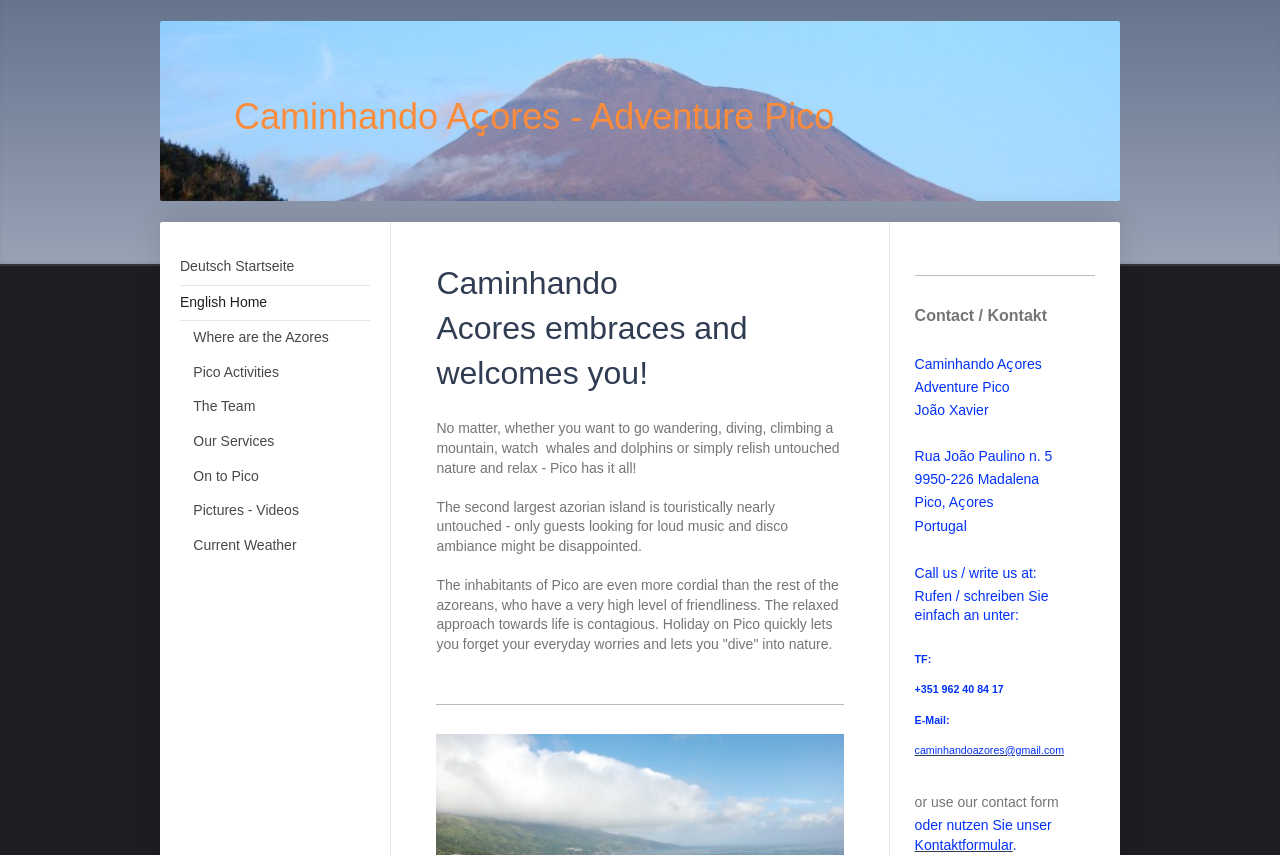Give a one-word or short phrase answer to the question: 
What is the phone number to call?

+351 962 40 84 17